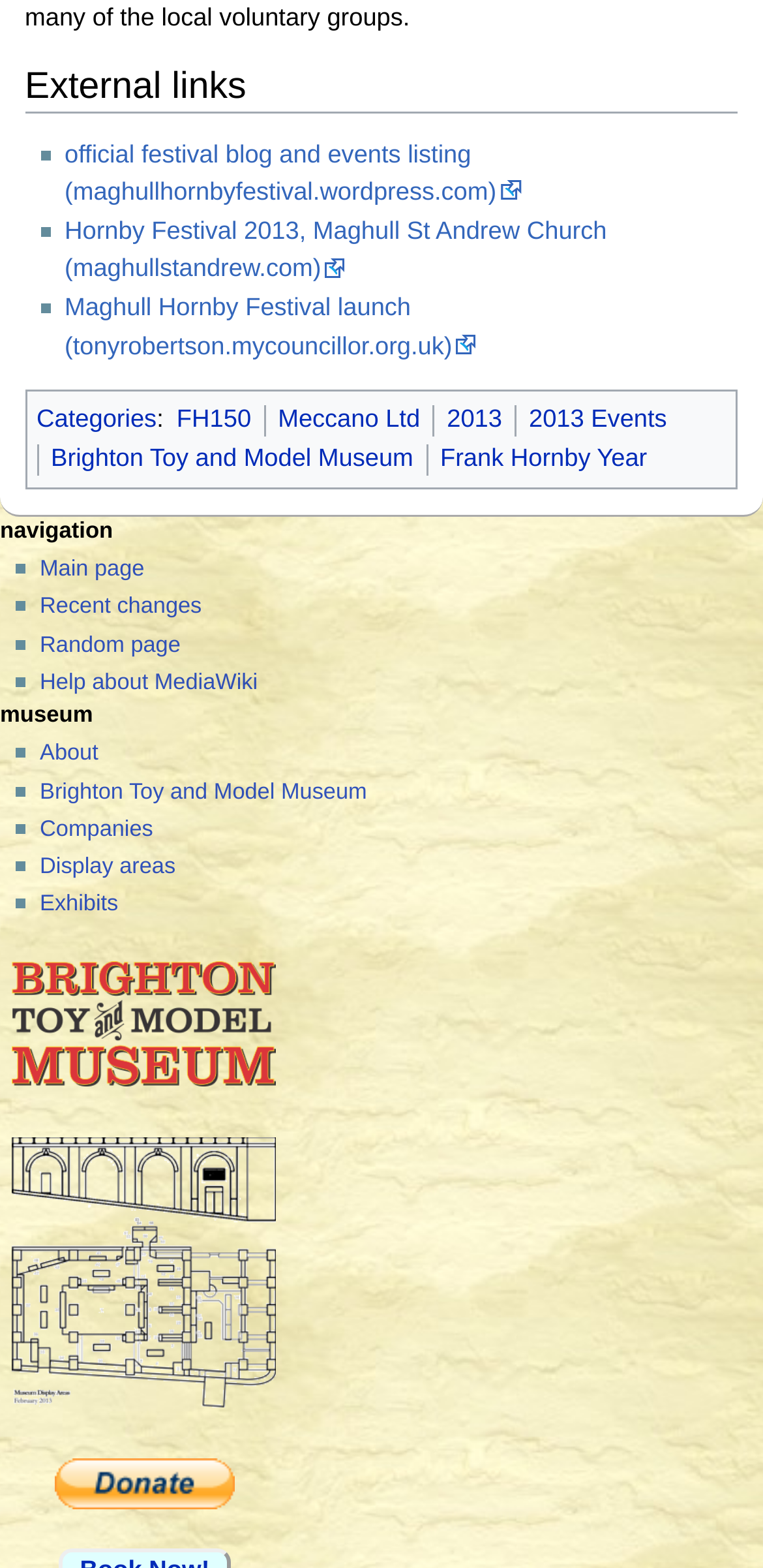What is the name of the year mentioned in the categories?
Please give a well-detailed answer to the question.

I found the answer by looking at the links under the 'Categories' section, which mentions the year 2013 as one of the categories.